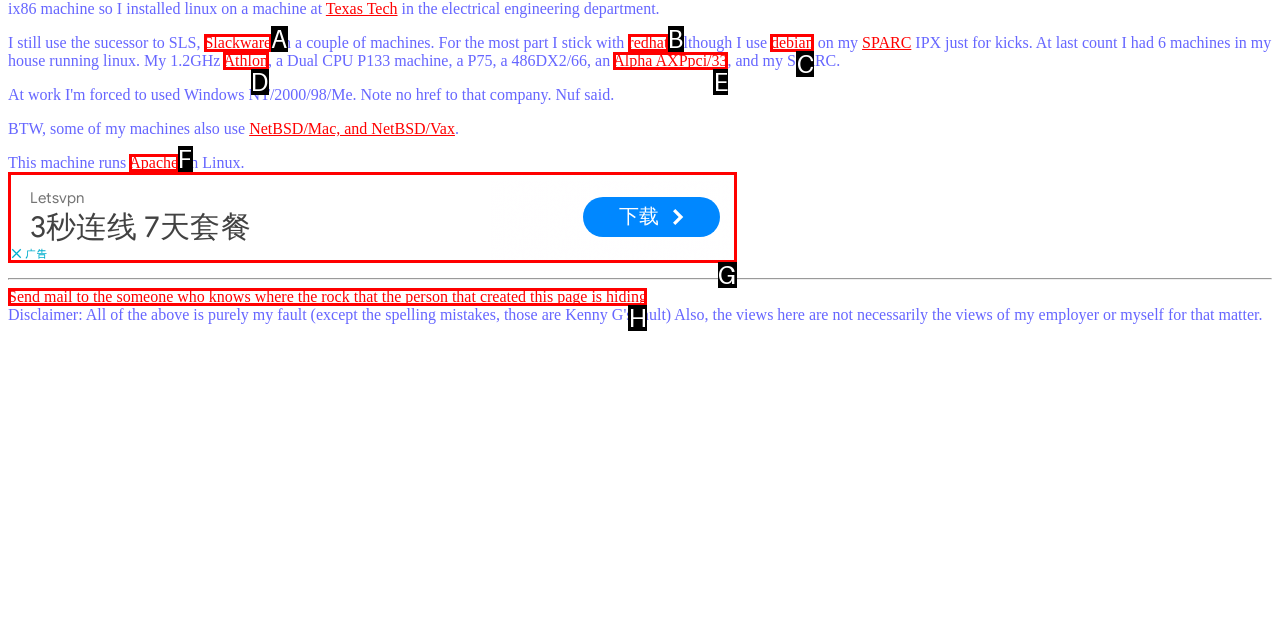Select the letter of the option that corresponds to: alt="ruiai" title="ruiai"
Provide the letter from the given options.

None